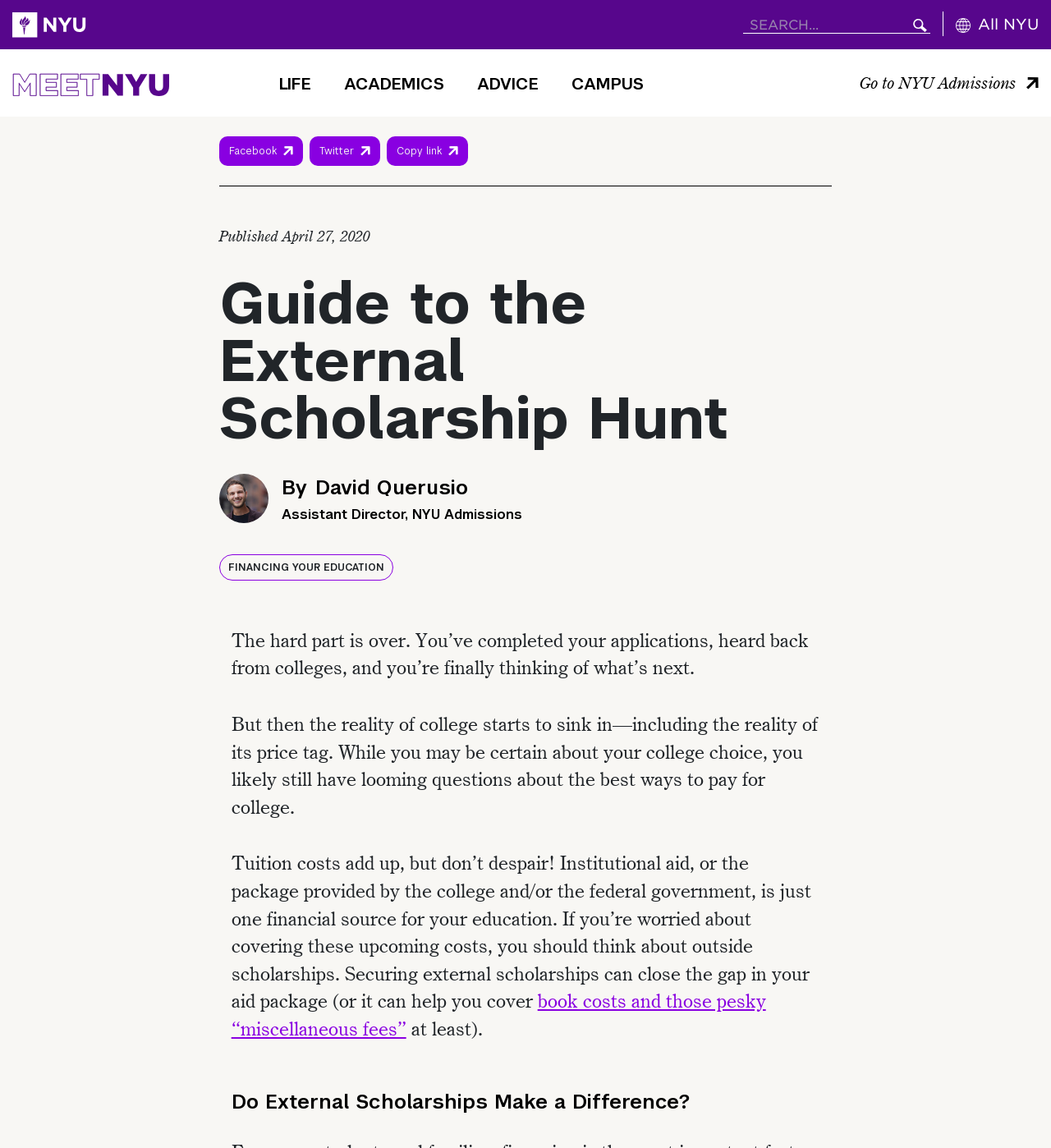What is the name of the NYU admissions director?
Offer a detailed and full explanation in response to the question.

I found the answer by looking at the author profile link, which contains the name 'David Querusio' and the title 'Assistant Director, NYU Admissions'.